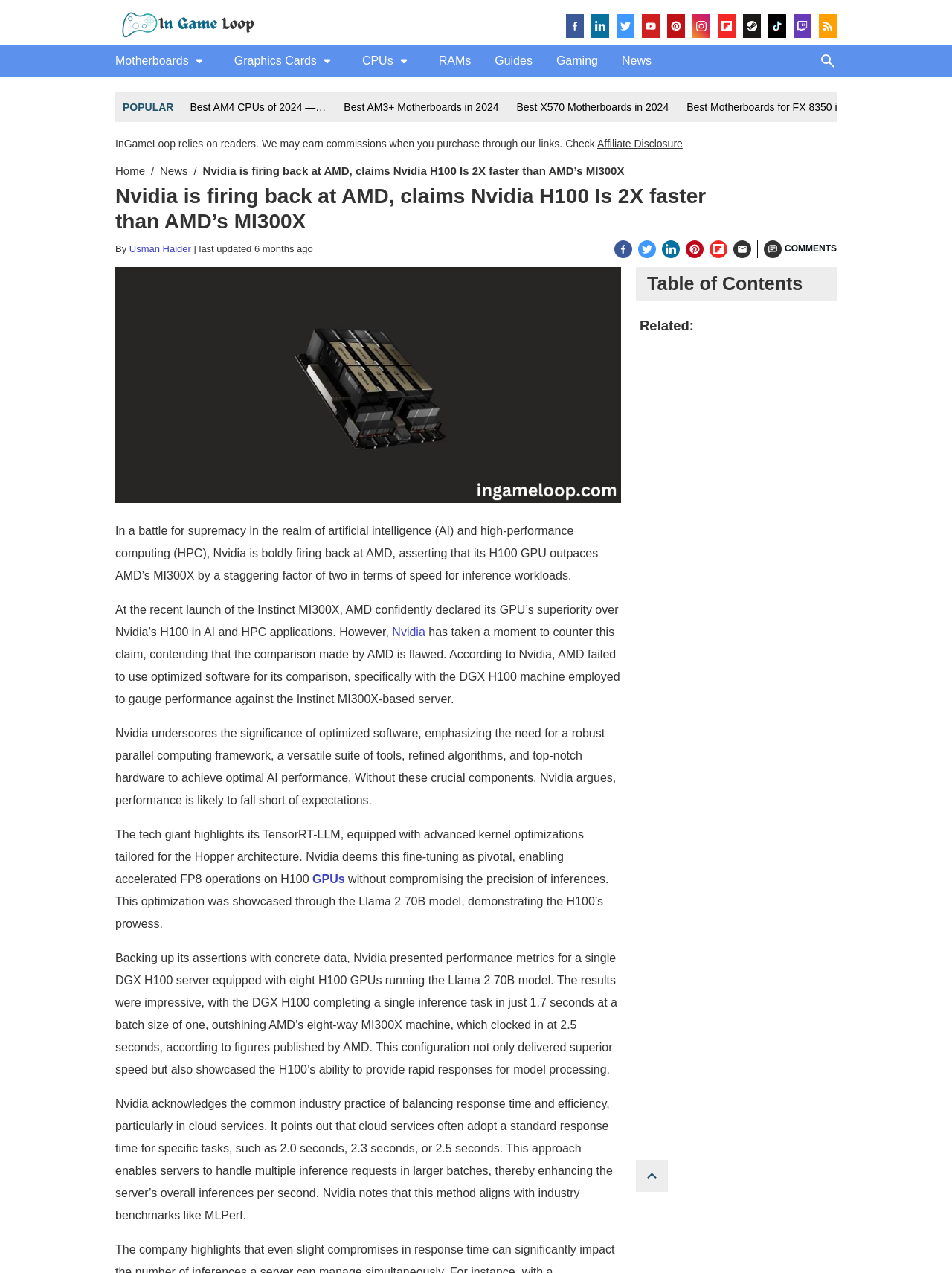Locate the primary heading on the webpage and return its text.

Nvidia is firing back at AMD, claims Nvidia H100 Is 2X faster than AMD’s MI300X